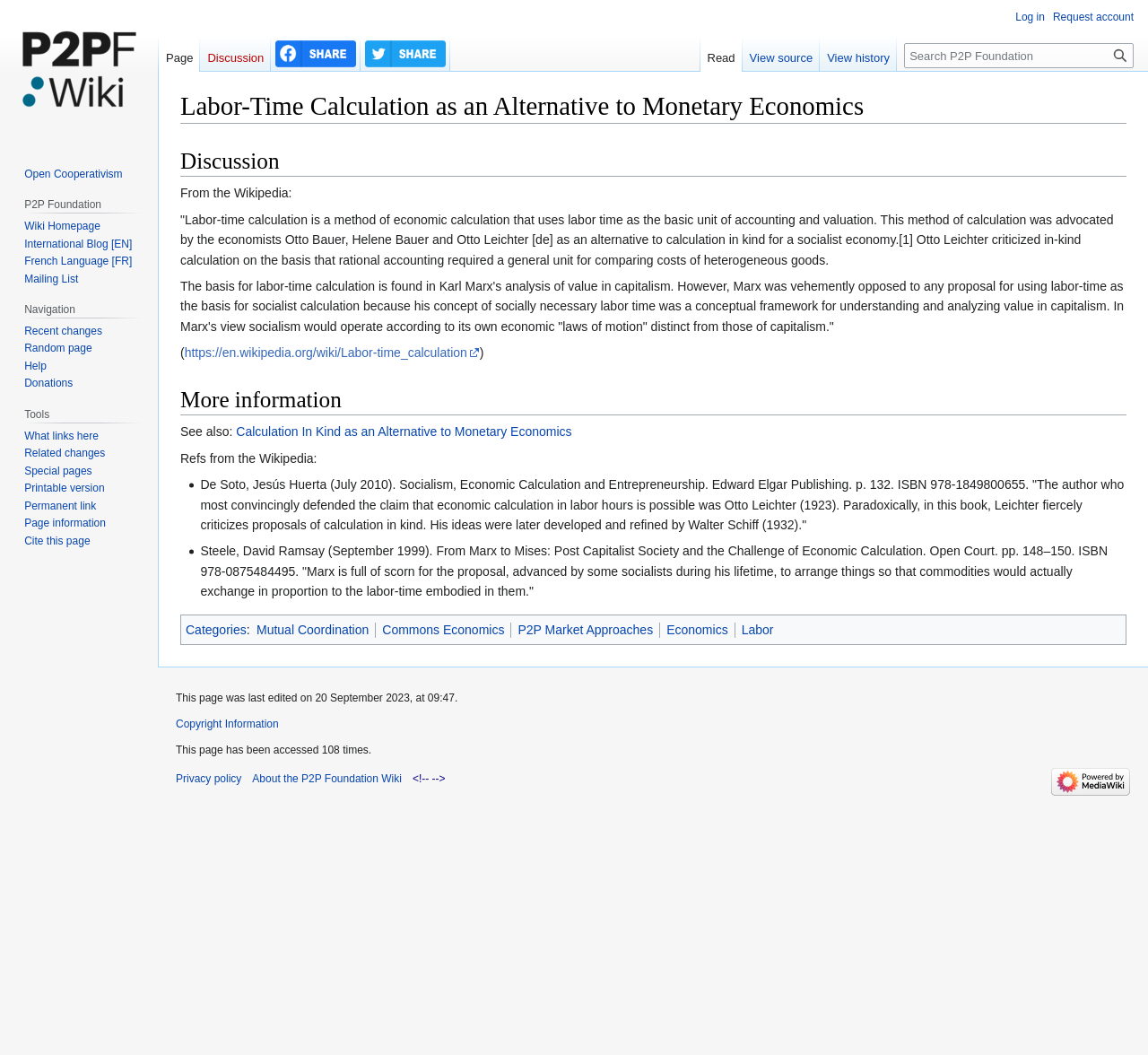Please find the bounding box coordinates of the element that needs to be clicked to perform the following instruction: "Visit the main page". The bounding box coordinates should be four float numbers between 0 and 1, represented as [left, top, right, bottom].

[0.006, 0.0, 0.131, 0.136]